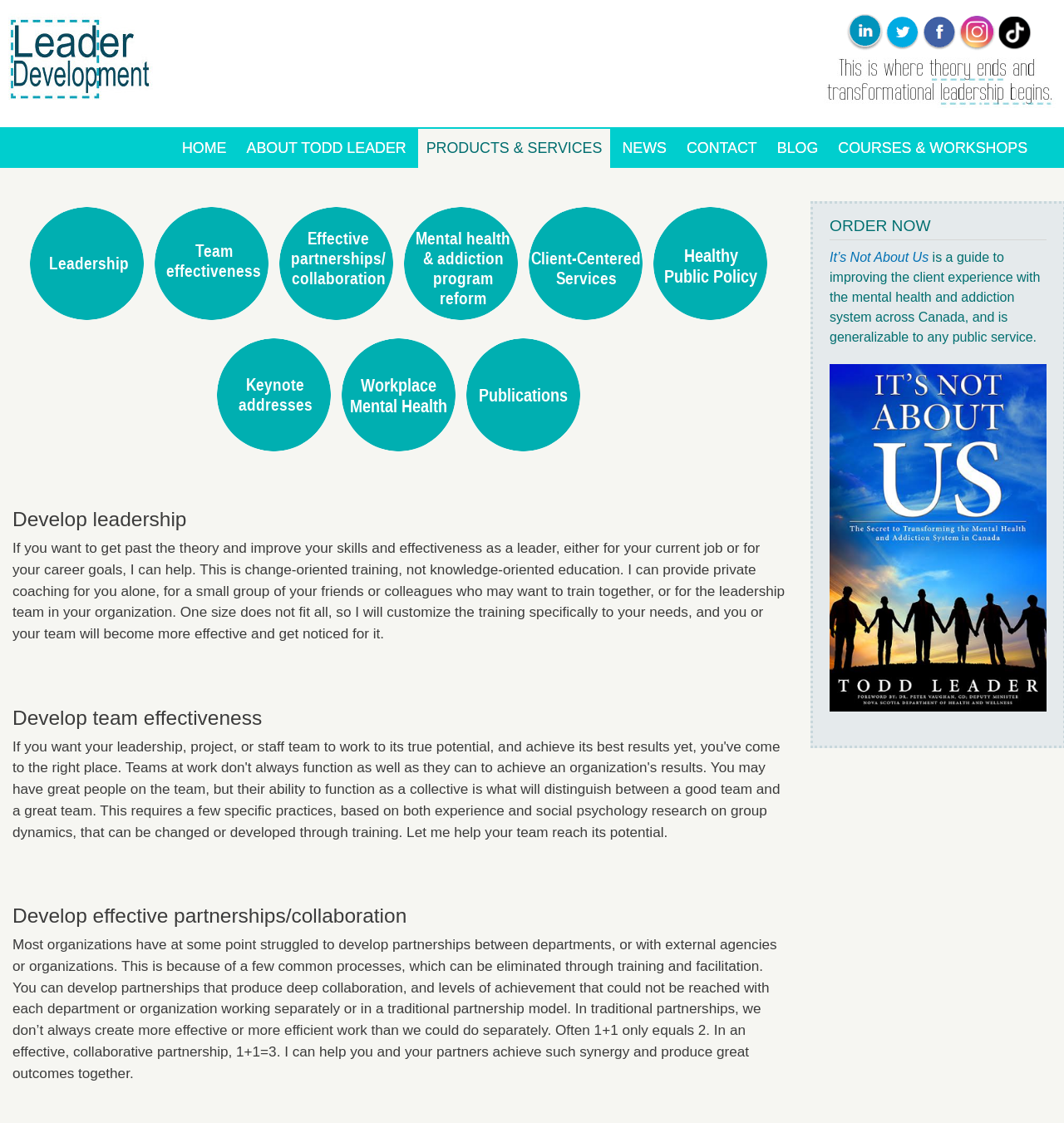Given the element description, predict the bounding box coordinates in the format (top-left x, top-left y, bottom-right x, bottom-right y), using floating point numbers between 0 and 1: Leader Development

[0.012, 0.127, 0.146, 0.172]